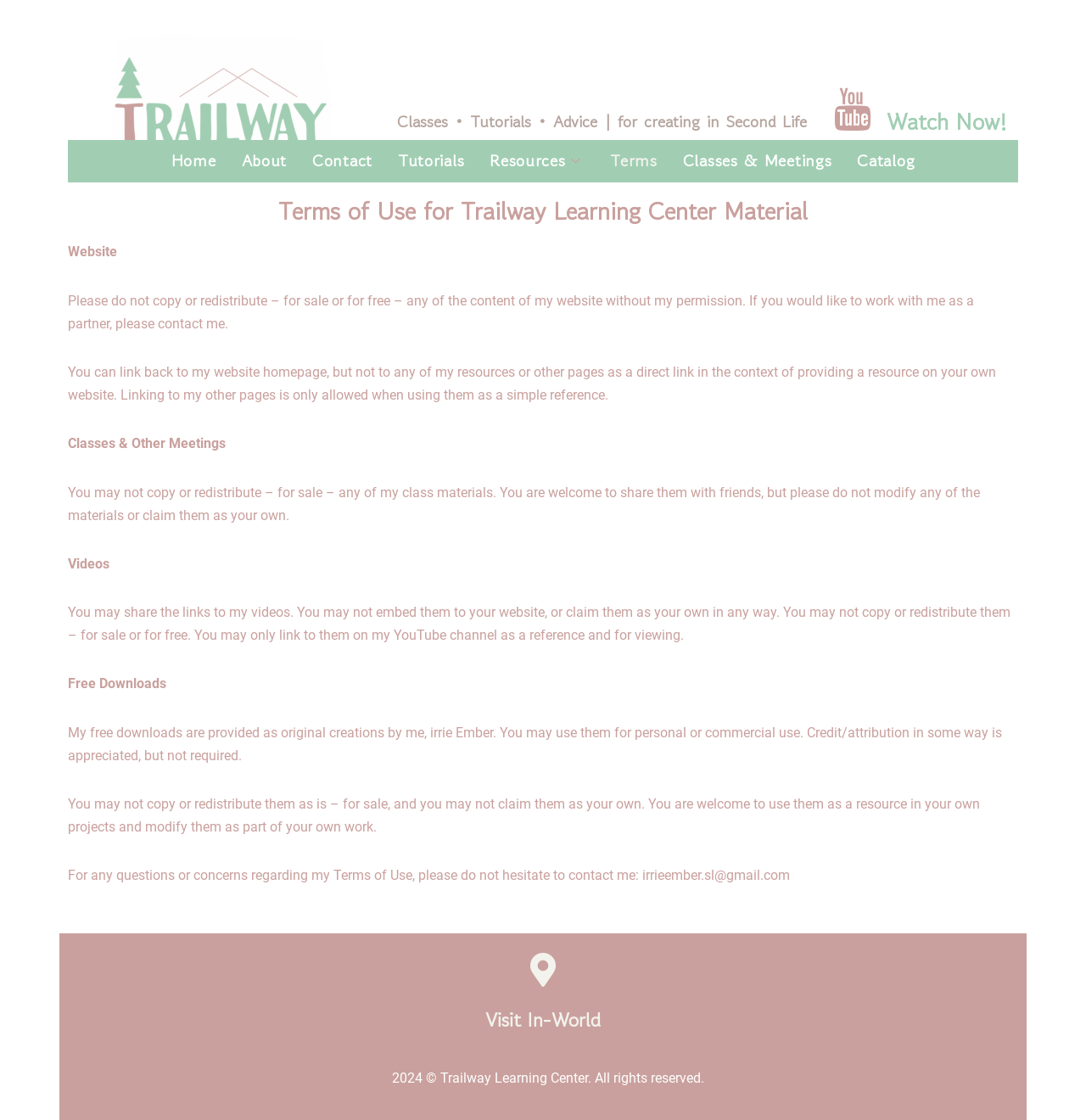Determine the bounding box coordinates of the region to click in order to accomplish the following instruction: "Go to the 'Tutorials' page". Provide the coordinates as four float numbers between 0 and 1, specifically [left, top, right, bottom].

[0.355, 0.125, 0.439, 0.163]